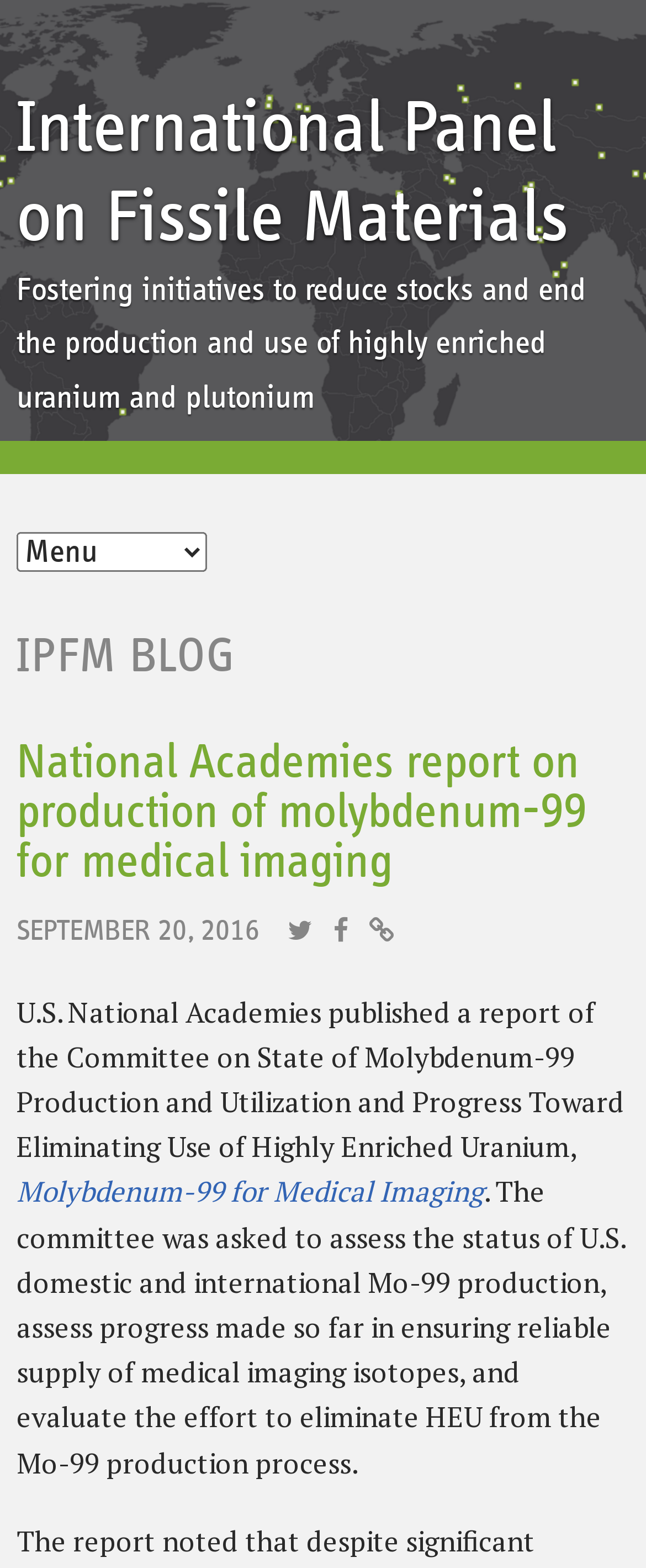Given the webpage screenshot and the description, determine the bounding box coordinates (top-left x, top-left y, bottom-right x, bottom-right y) that define the location of the UI element matching this description: Molybdenum-99 for Medical Imaging

[0.026, 0.748, 0.749, 0.772]